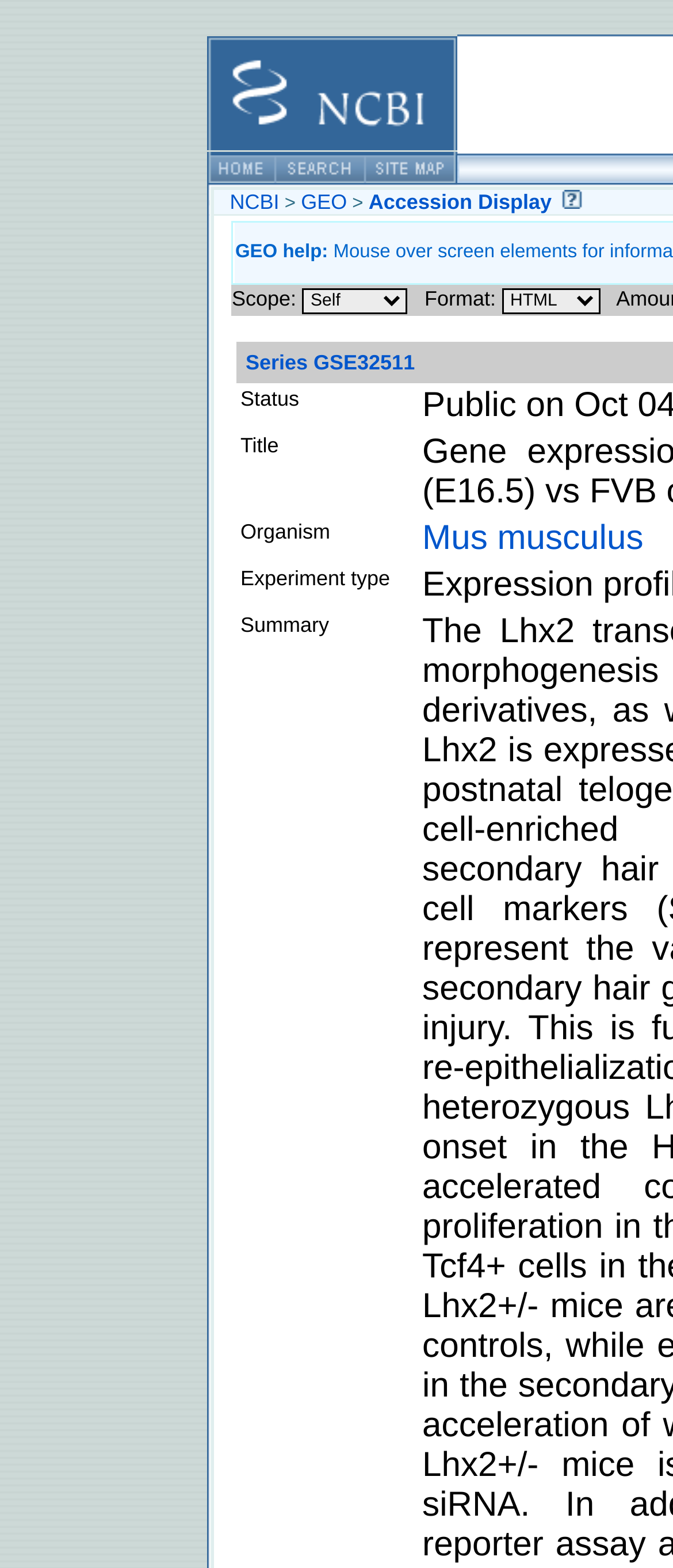Please identify the bounding box coordinates for the region that you need to click to follow this instruction: "Click on the Mus musculus link".

[0.627, 0.331, 0.956, 0.356]